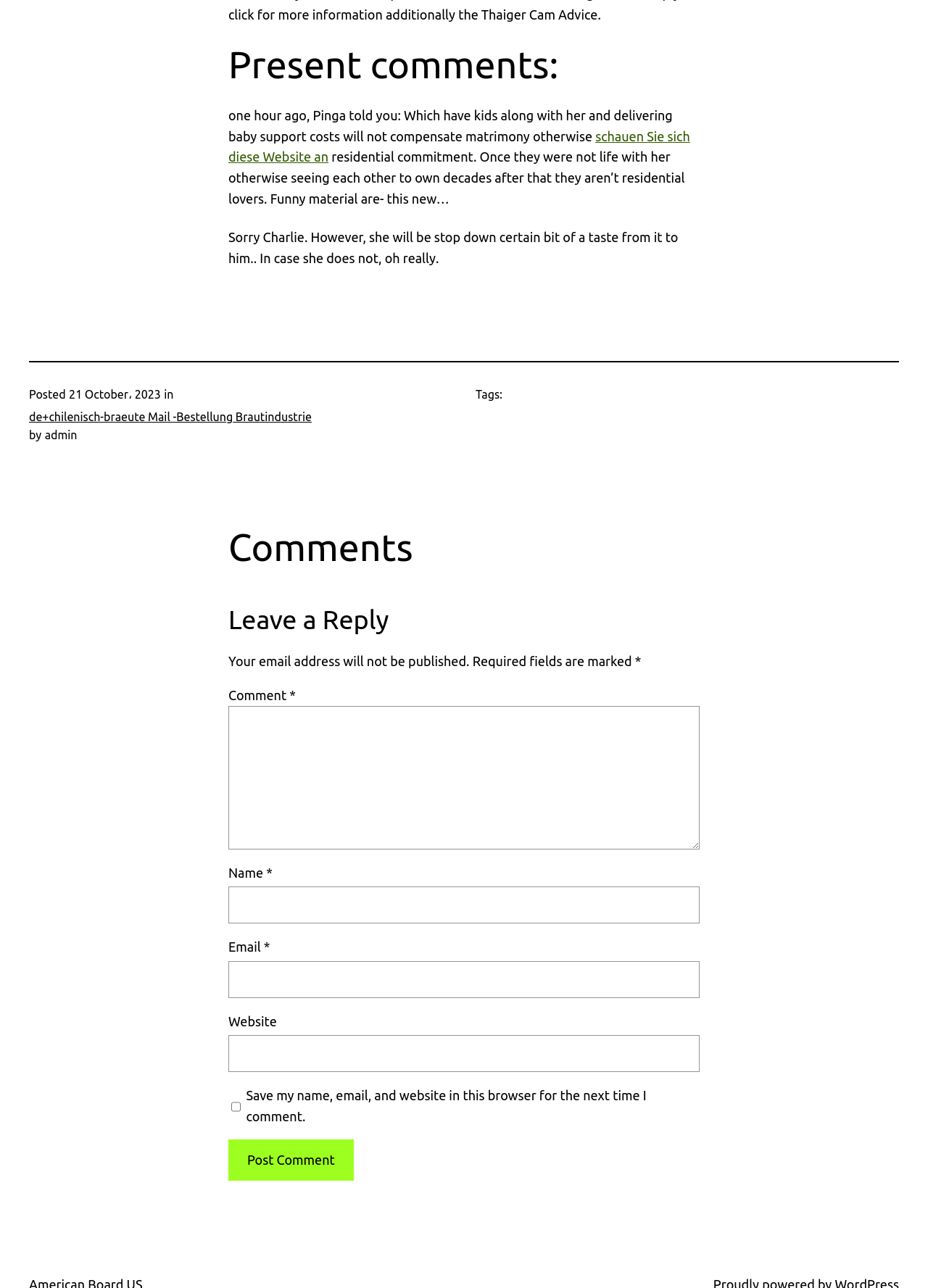Please identify the bounding box coordinates of the element I need to click to follow this instruction: "View the post details".

[0.031, 0.318, 0.336, 0.328]